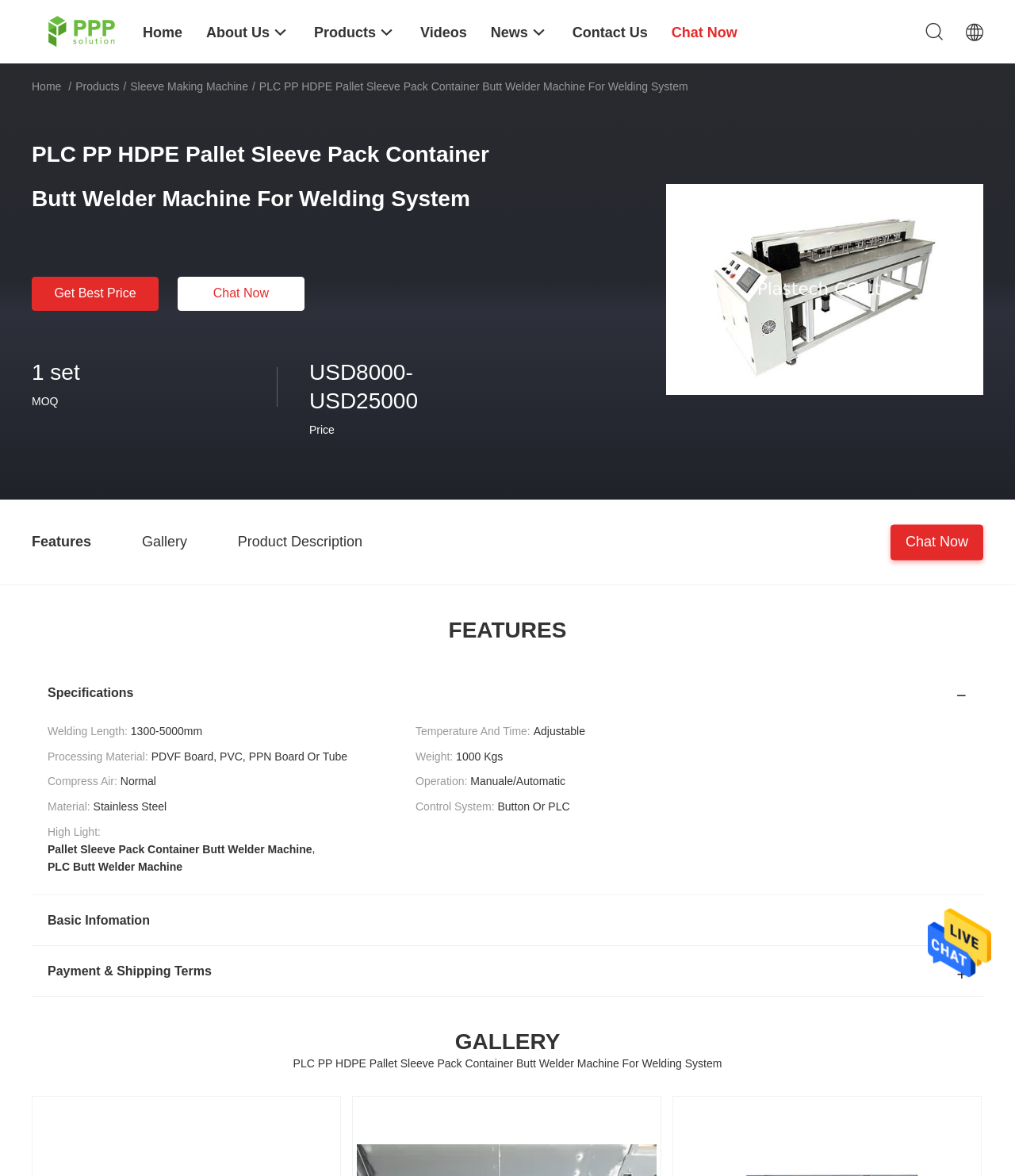Calculate the bounding box coordinates of the UI element given the description: "Sleeve Making Machine".

[0.128, 0.068, 0.244, 0.079]